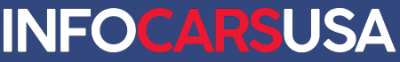Please analyze the image and give a detailed answer to the question:
What is the purpose of the website according to the logo?

The logo's design emphasizes clarity and accessibility, reflecting the website's commitment to delivering valuable information about automotive services, insurance, and related topics to its audience, which suggests that the website's primary purpose is to provide information about automotive services.